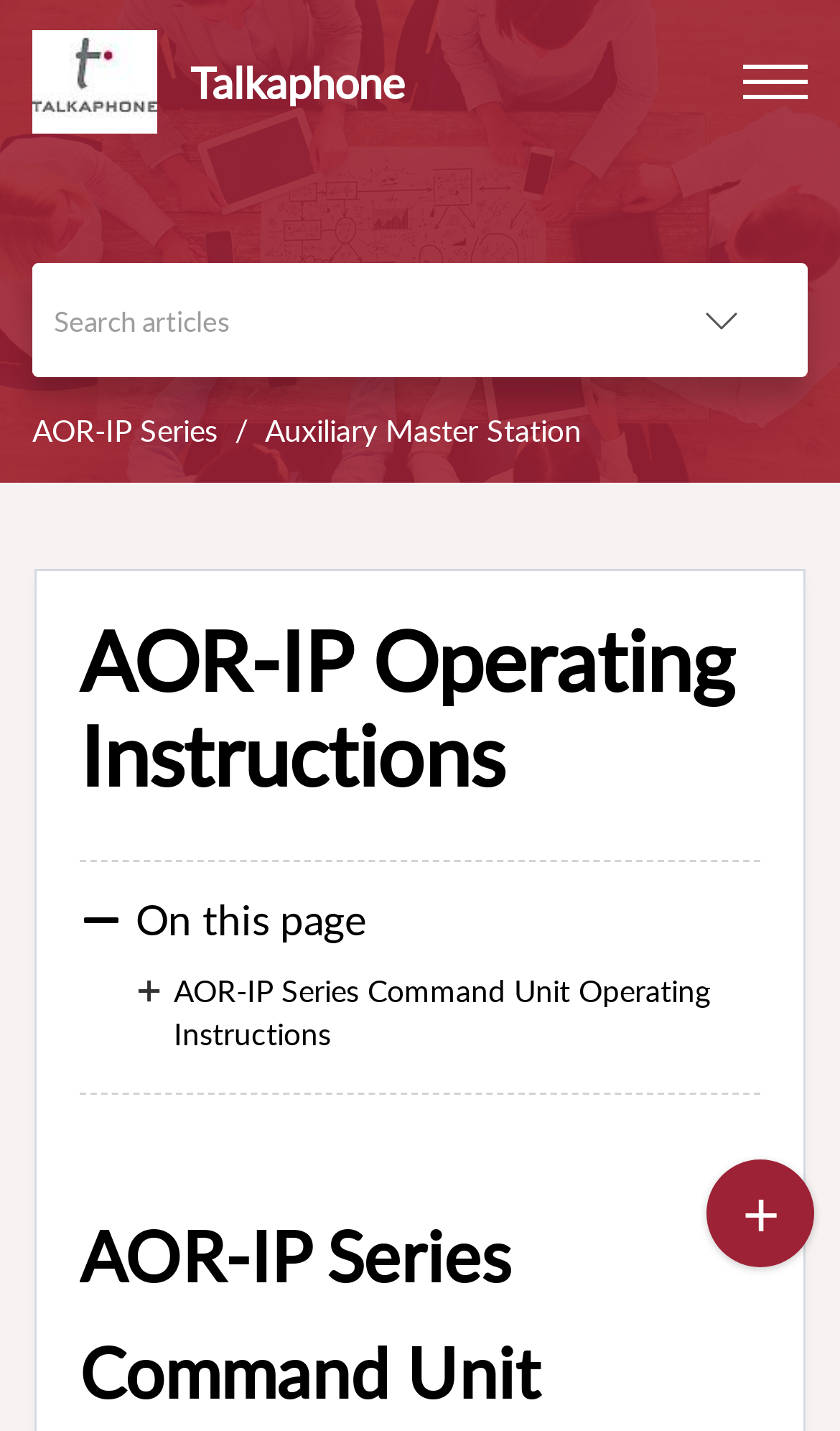Extract the primary header of the webpage and generate its text.

AOR-IP Operating Instructions